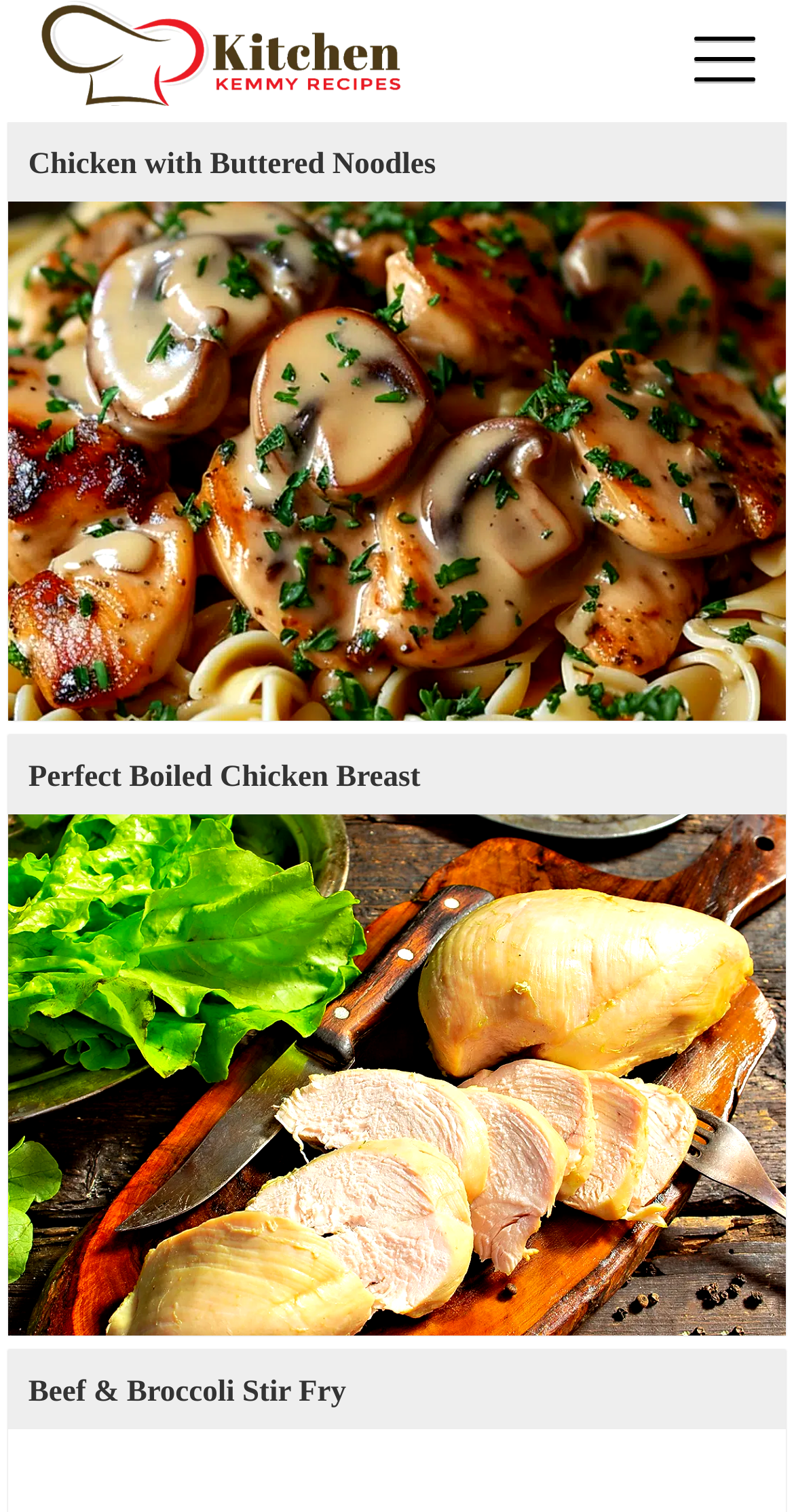Where is the menu button located? From the image, respond with a single word or brief phrase.

Top-right corner